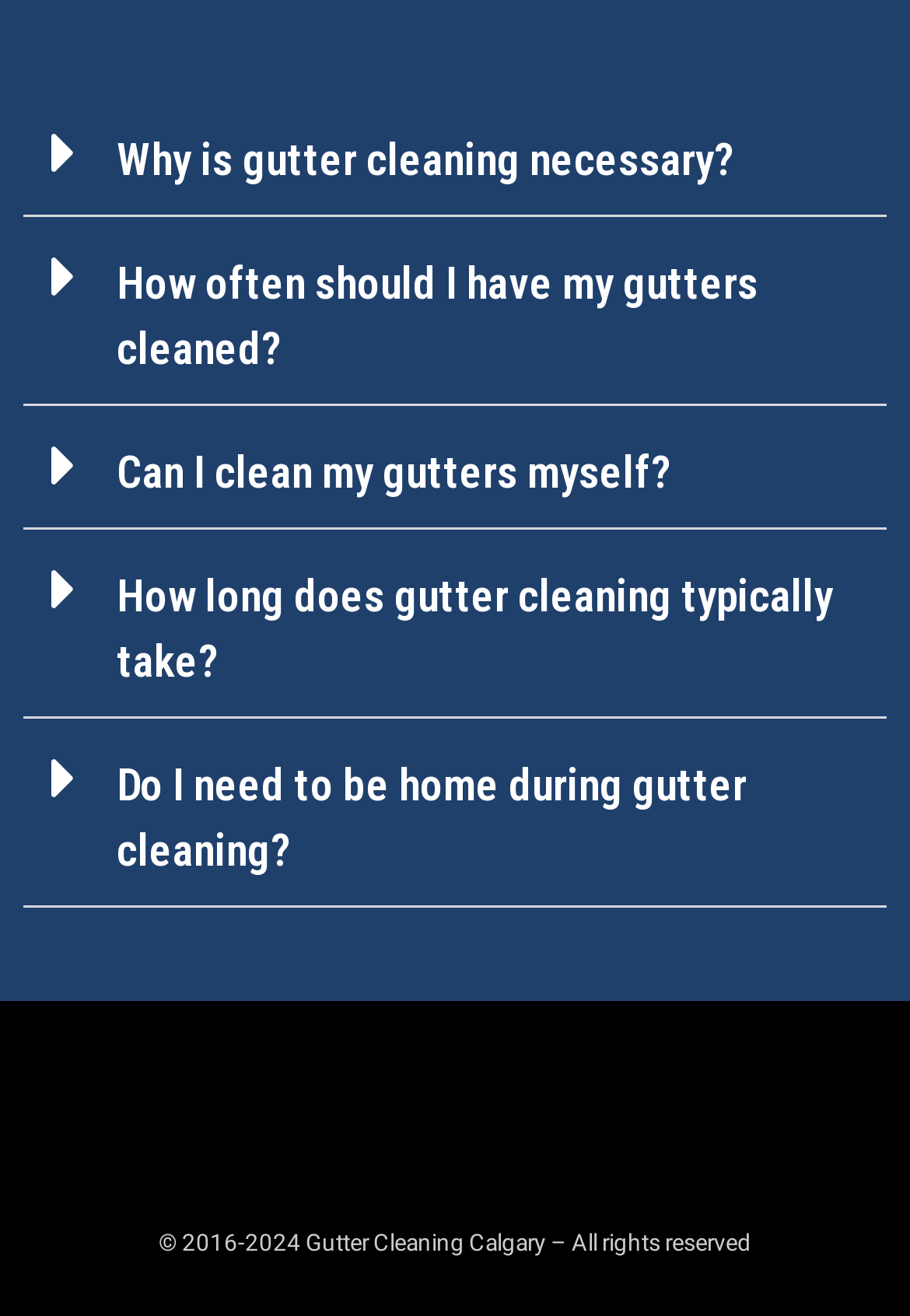Please locate the bounding box coordinates of the element that needs to be clicked to achieve the following instruction: "Click on 'Can I clean my gutters myself?'". The coordinates should be four float numbers between 0 and 1, i.e., [left, top, right, bottom].

[0.026, 0.309, 0.974, 0.403]